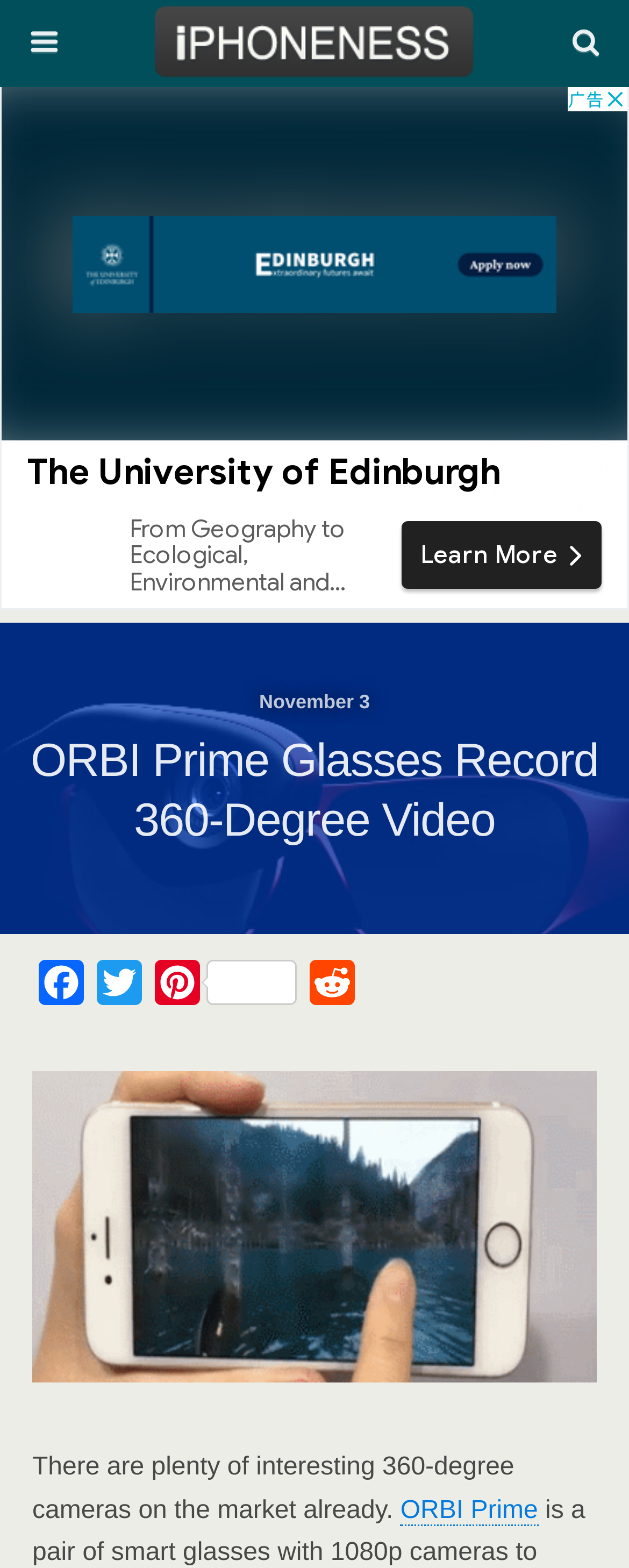Please specify the coordinates of the bounding box for the element that should be clicked to carry out this instruction: "Click the logo image". The coordinates must be four float numbers between 0 and 1, formatted as [left, top, right, bottom].

[0.16, 0.0, 0.84, 0.05]